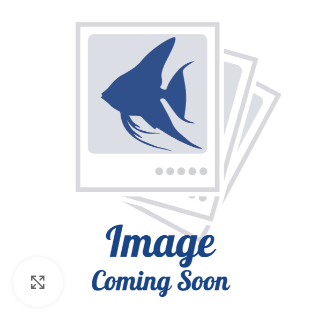What is the status of the product image?
Make sure to answer the question with a detailed and comprehensive explanation.

The image features a placeholder indicating 'Image Coming Soon', which implies that the actual product image is not yet available, but will be added soon to enhance the visual appeal of the product.